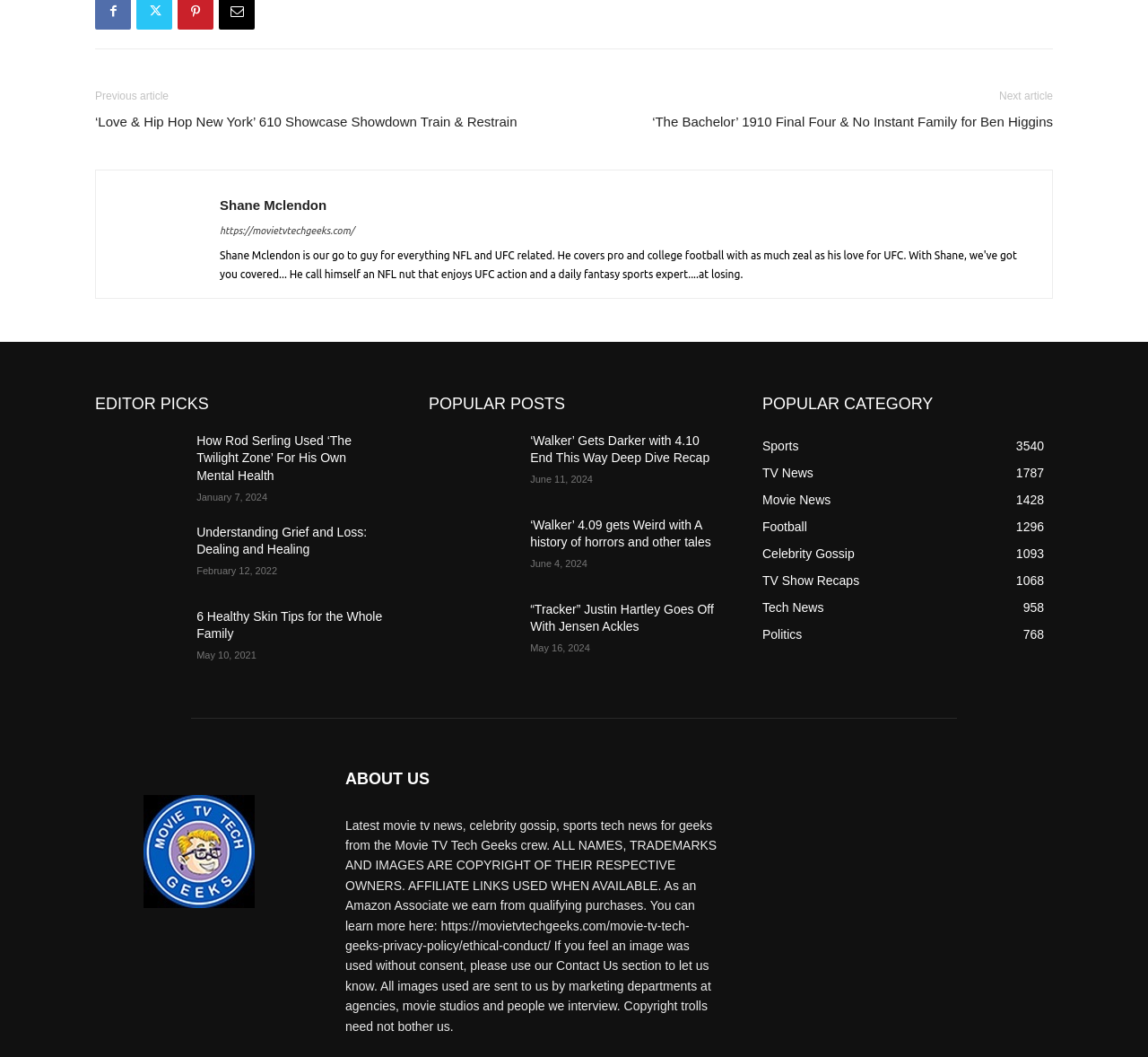Please give a succinct answer to the question in one word or phrase:
What is the logo of the website?

Movie TV Tech Geeks News Logo